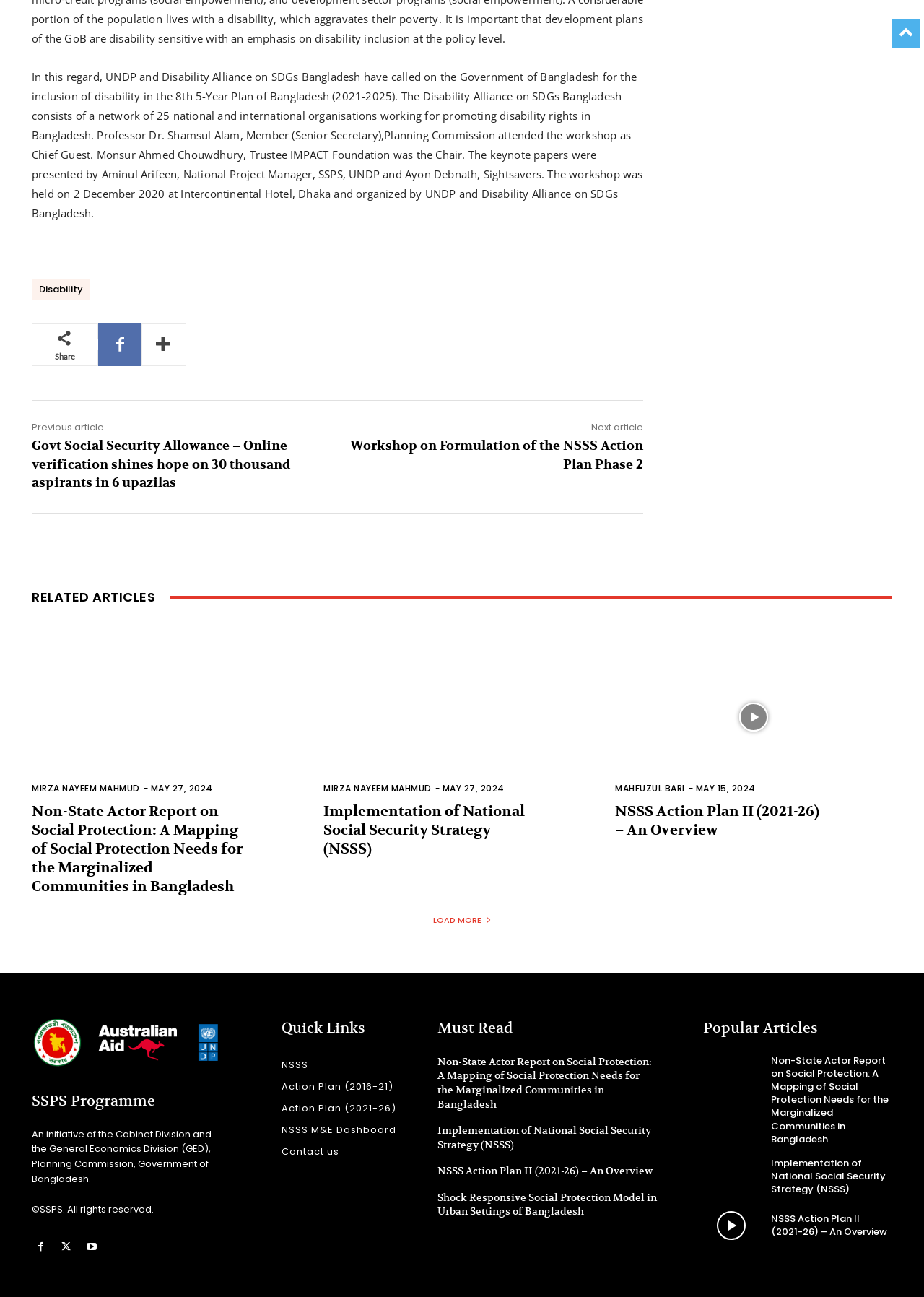Ascertain the bounding box coordinates for the UI element detailed here: "mahfuzul.bari". The coordinates should be provided as [left, top, right, bottom] with each value being a float between 0 and 1.

[0.666, 0.603, 0.741, 0.612]